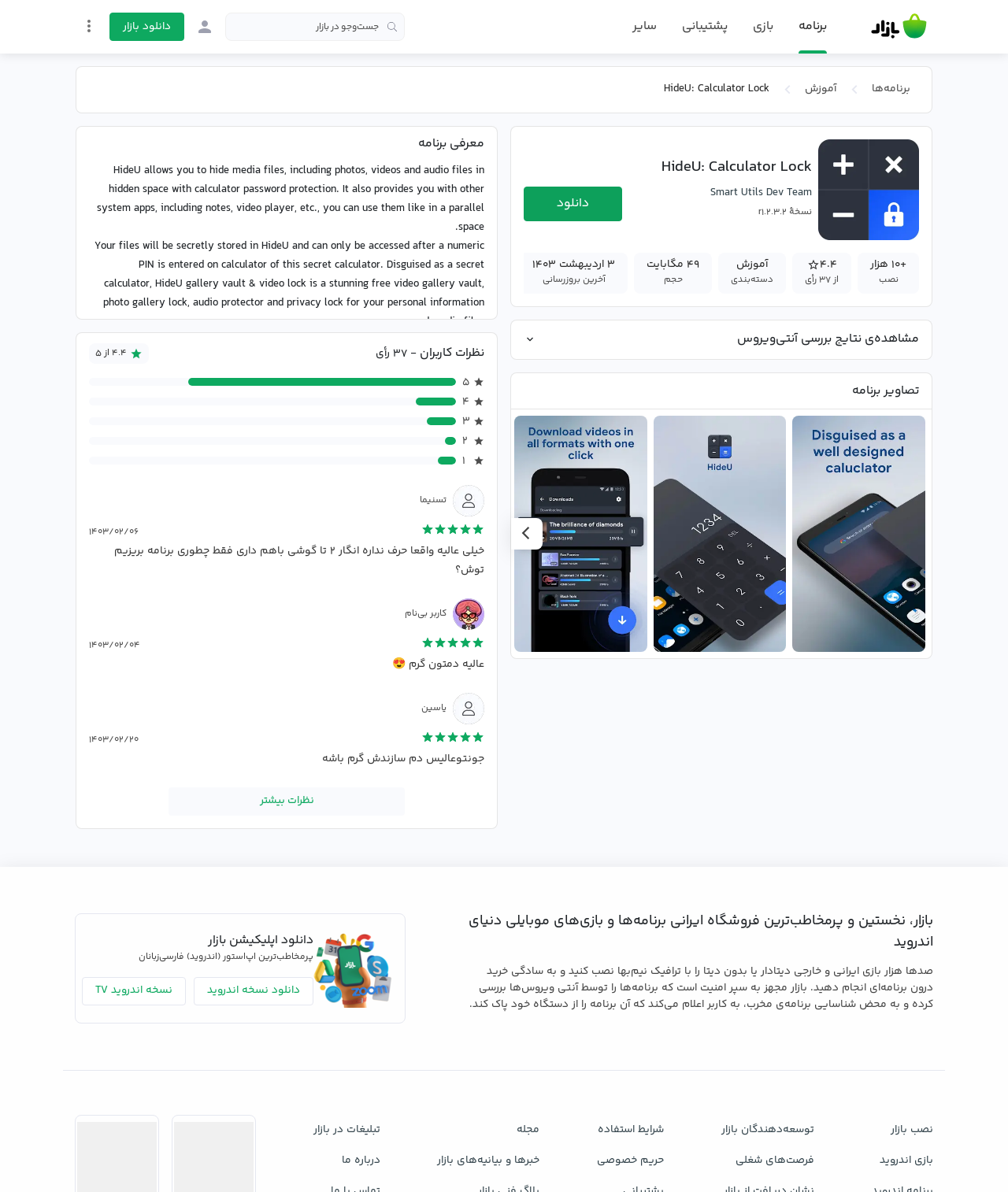Summarize the webpage with a detailed and informative caption.

This webpage is about the "HideU: Calculator Lock" app, which allows users to hide media files, including photos, videos, and audio files, behind a calculator password protection. The app also provides other system apps, such as notes, video player, and private browser.

At the top of the page, there is a navigation menu with links to "برنامه" (program), "بازی" (game), "پشتیبانی" (support), and "سایر" (others). Below the menu, there is a search bar and a button to enter the market.

The main content of the page is divided into sections. The first section introduces the app, explaining that it allows users to hide media files and provides other system apps. There are also screenshots of the app in action.

The next section displays the app's features, including hiding photos and videos, a video player, a built-in photo viewer, a private browser, and an icon disguise feature that makes the app look like a regular calculator.

Following this, there is a FAQ section that answers questions about how to use the app and how to retrieve a forgotten password. There is also a link to the app's privacy policy and contact information.

The page also displays user reviews and ratings, with a rating of 4.4 out of 5 stars based on 37 reviews. There are also comments from users, with some users praising the app and others asking questions or reporting issues.

At the bottom of the page, there is a section with additional information, including a note about the importance of not uninstalling the app or clearing its data, and a statement about the app's focus on privacy protection.